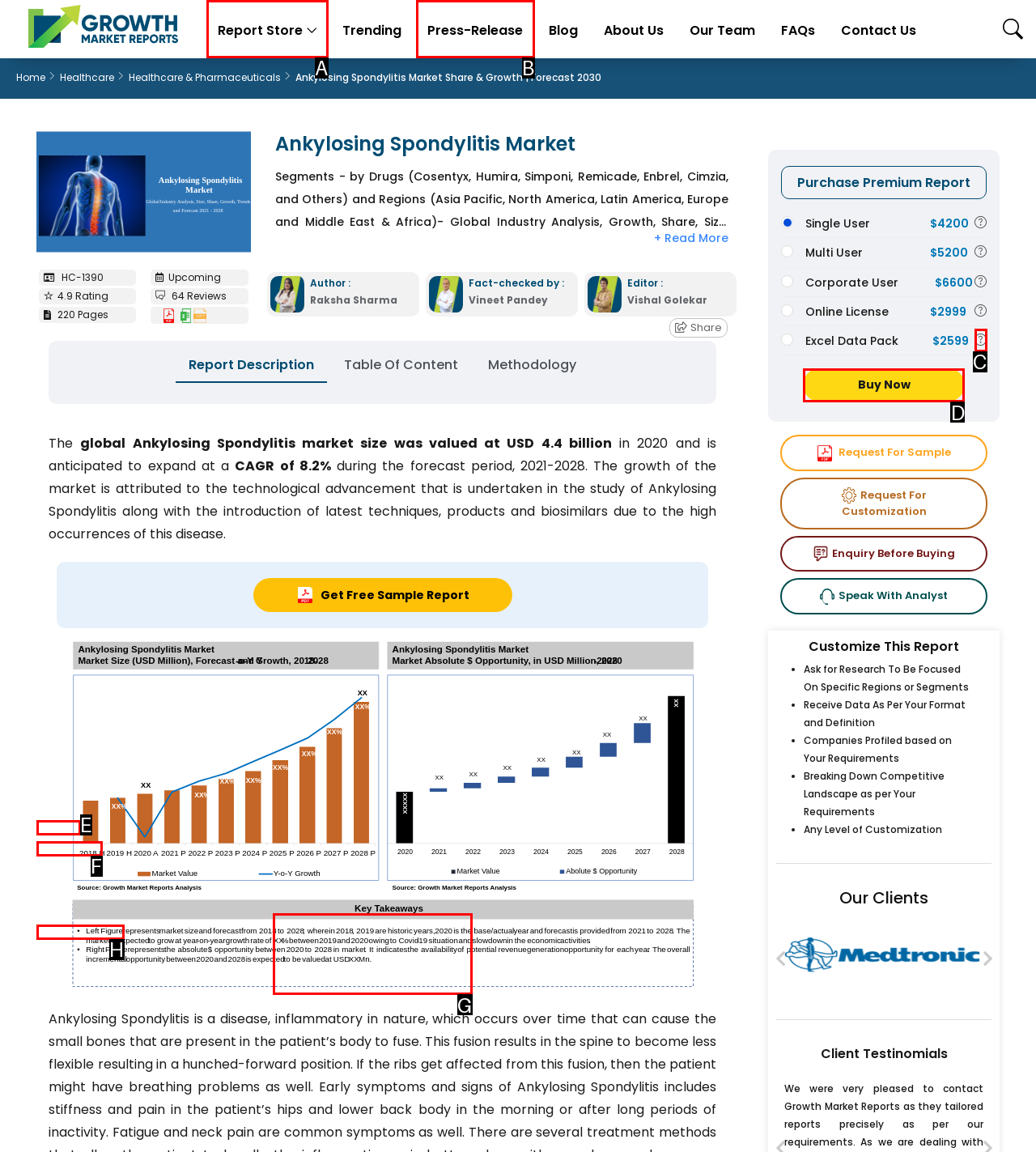Point out the UI element to be clicked for this instruction: Click the 'Buy Now' button. Provide the answer as the letter of the chosen element.

D